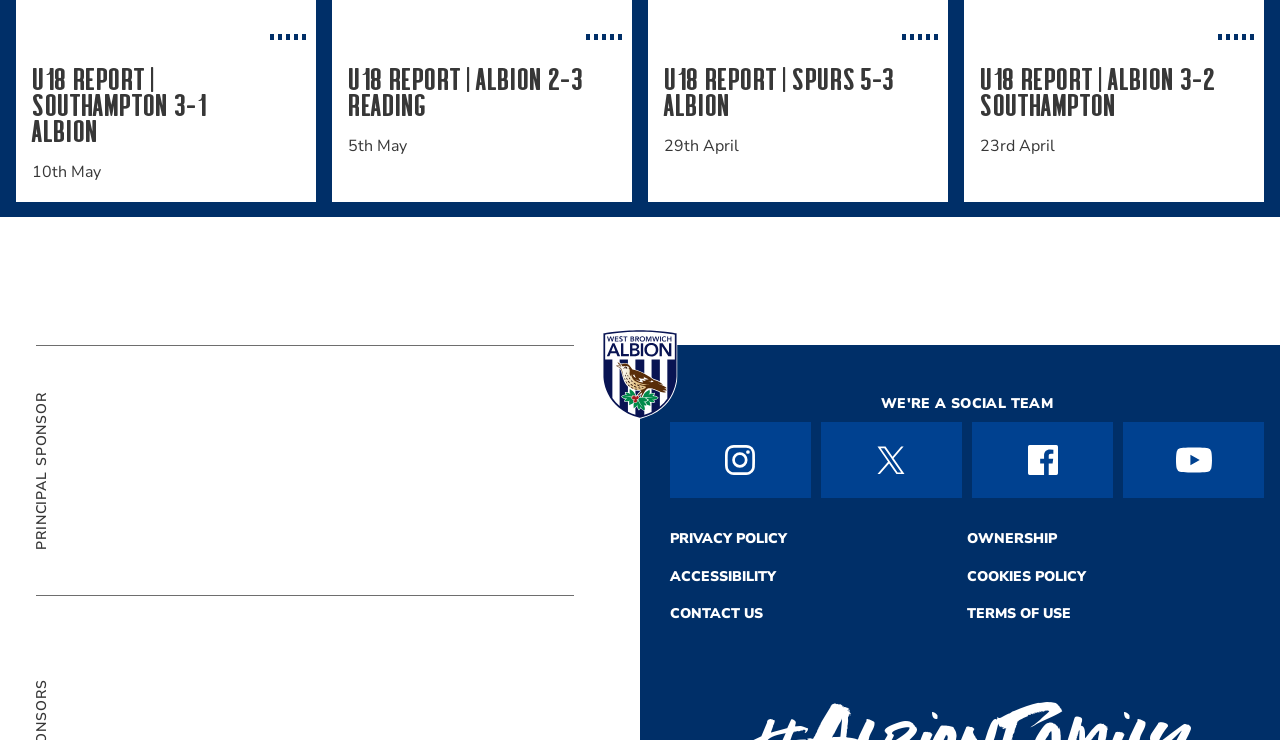How many social media links are there?
Kindly offer a detailed explanation using the data available in the image.

I found five links with images next to them, which are likely social media links, starting from the link with the image 'Ideal Boilers' and ending with the link with the image 'Woler'.